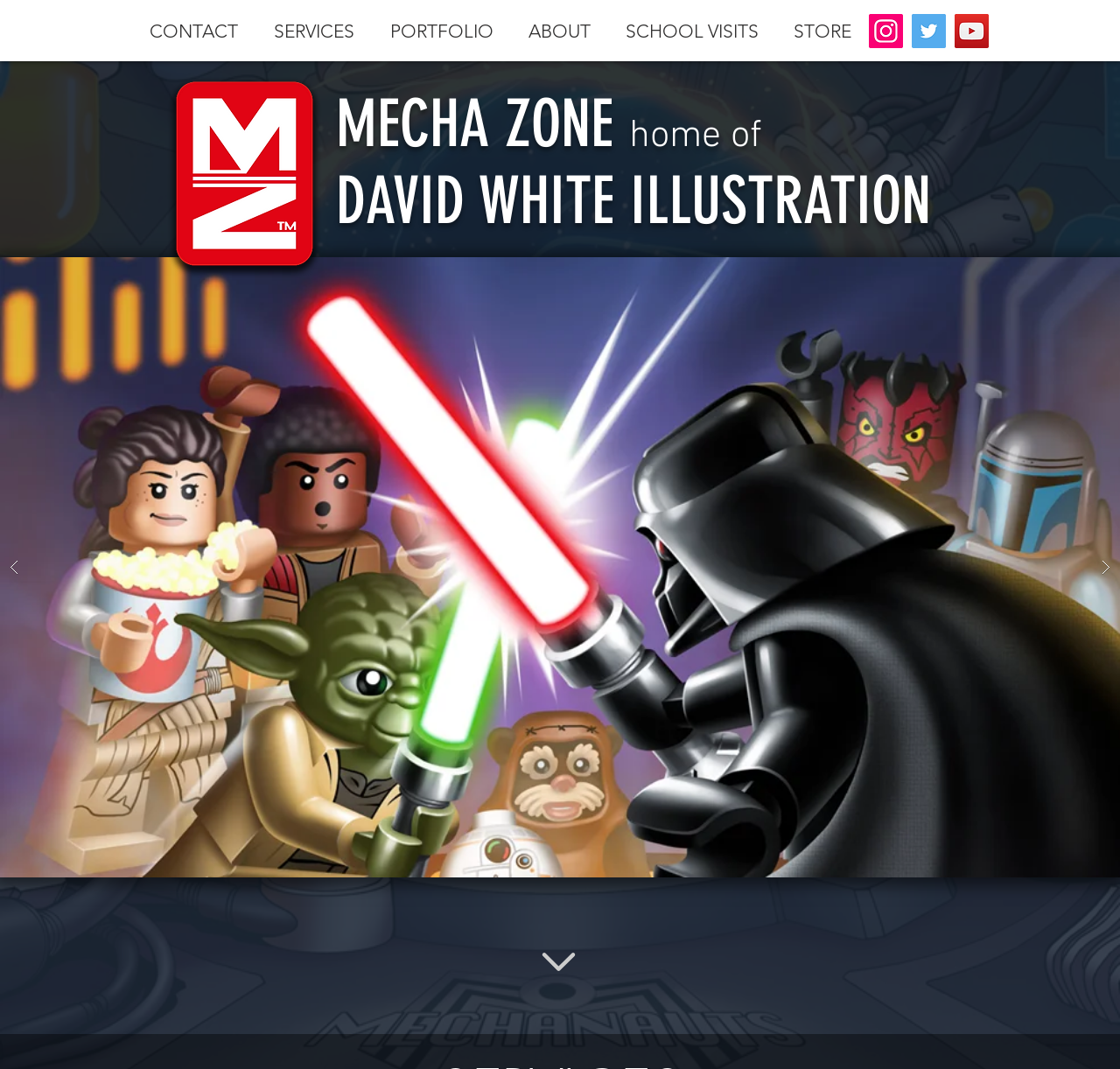Please answer the following question using a single word or phrase: 
What is the bounding box coordinate of the MZ logo?

[0.134, 0.063, 0.305, 0.26]